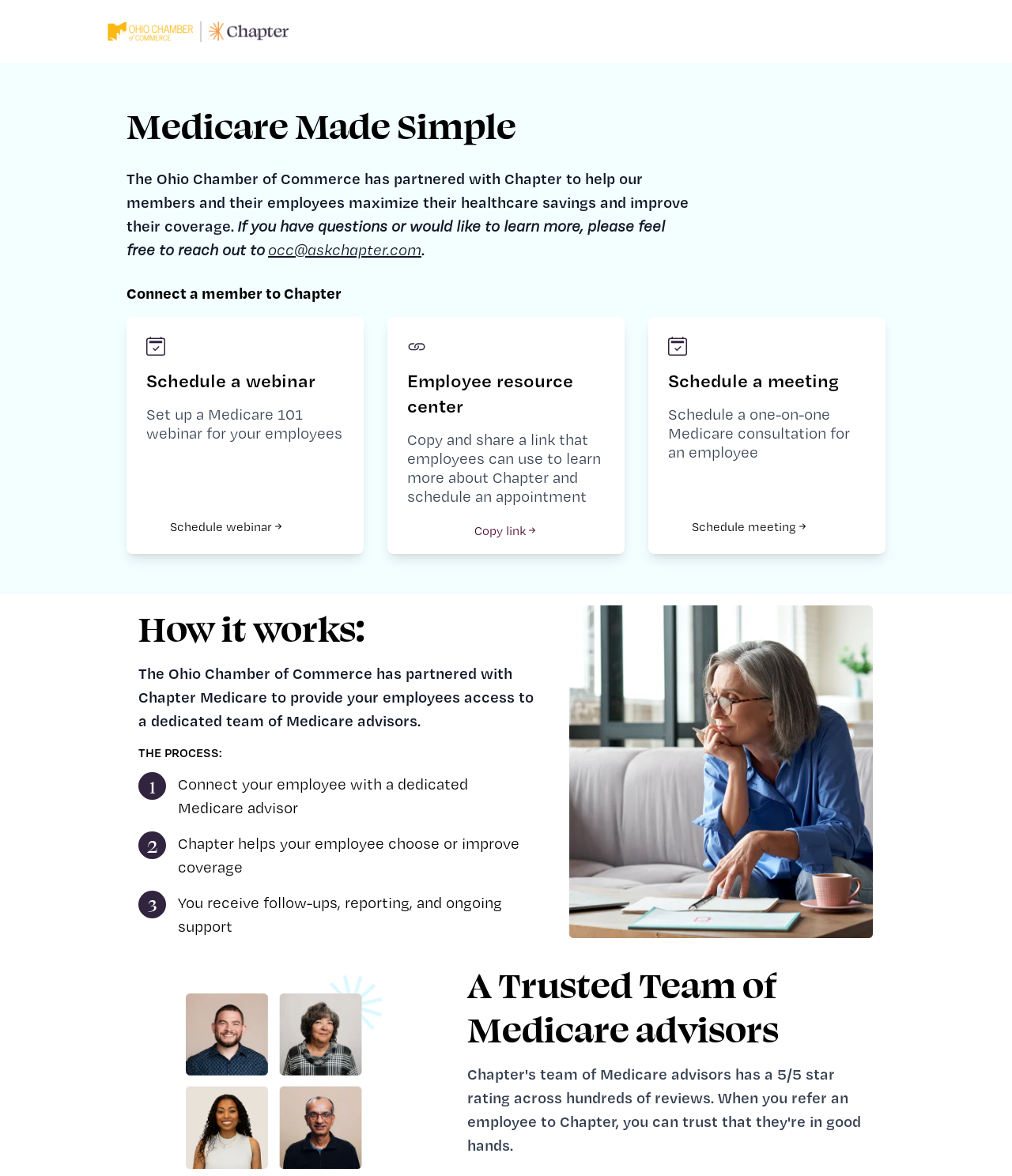Based on the element description "Schedule meeting", predict the bounding box coordinates of the UI element.

[0.66, 0.438, 0.855, 0.458]